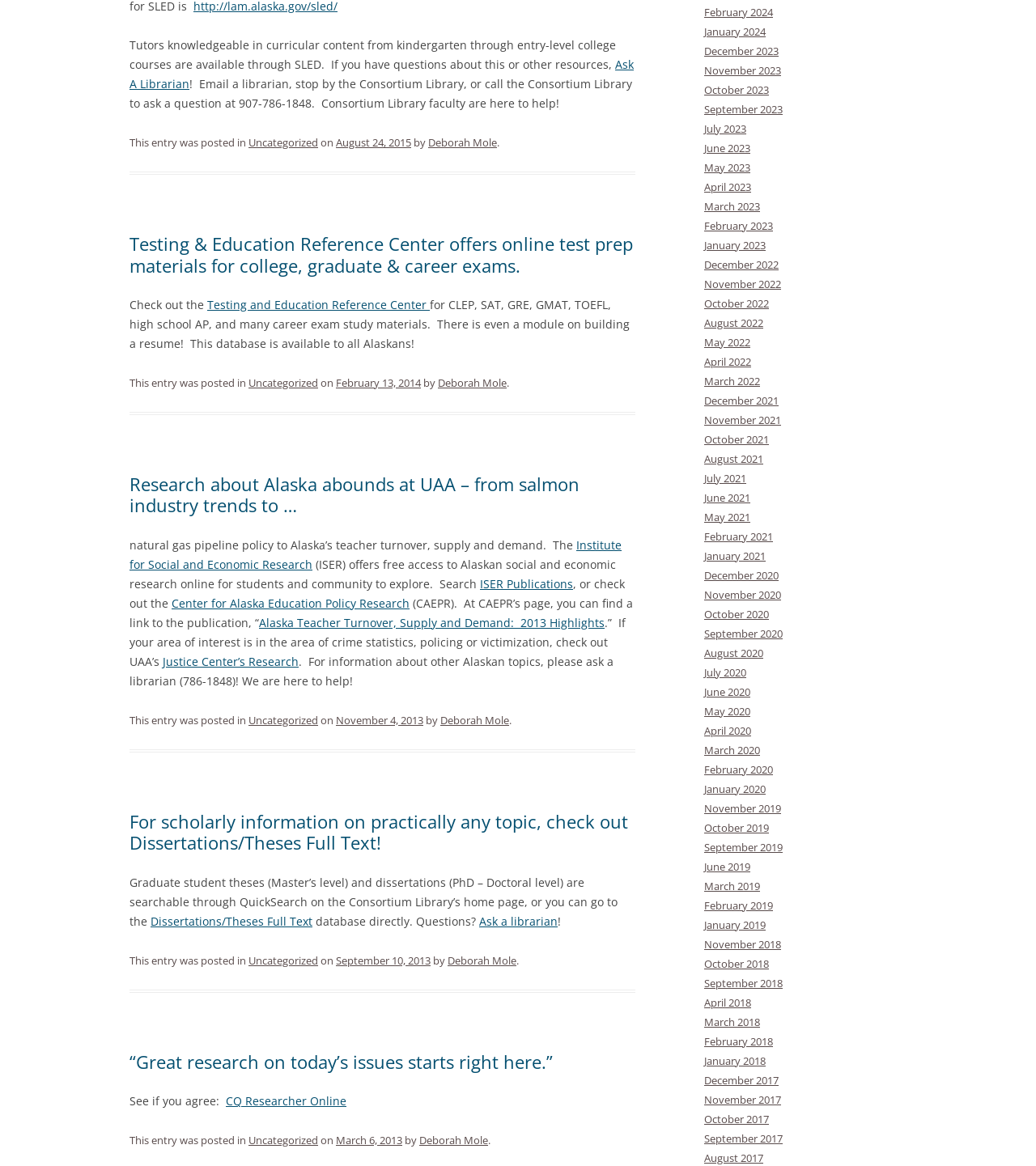Determine the bounding box coordinates for the UI element with the following description: "Uncategorized". The coordinates should be four float numbers between 0 and 1, represented as [left, top, right, bottom].

[0.24, 0.972, 0.307, 0.984]